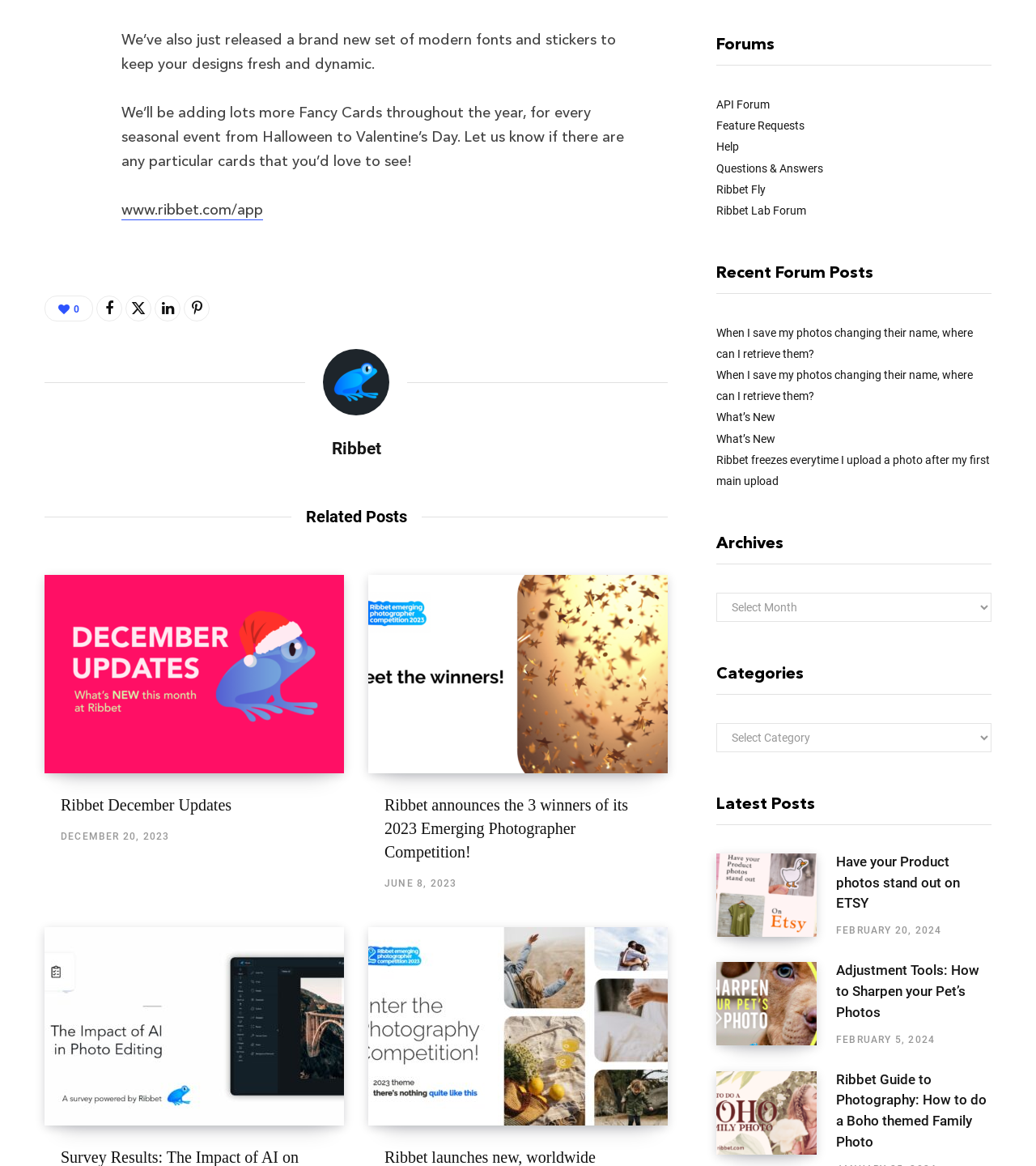Based on the element description "parent_node: 0 title="Pinterest"", predict the bounding box coordinates of the UI element.

[0.177, 0.253, 0.202, 0.276]